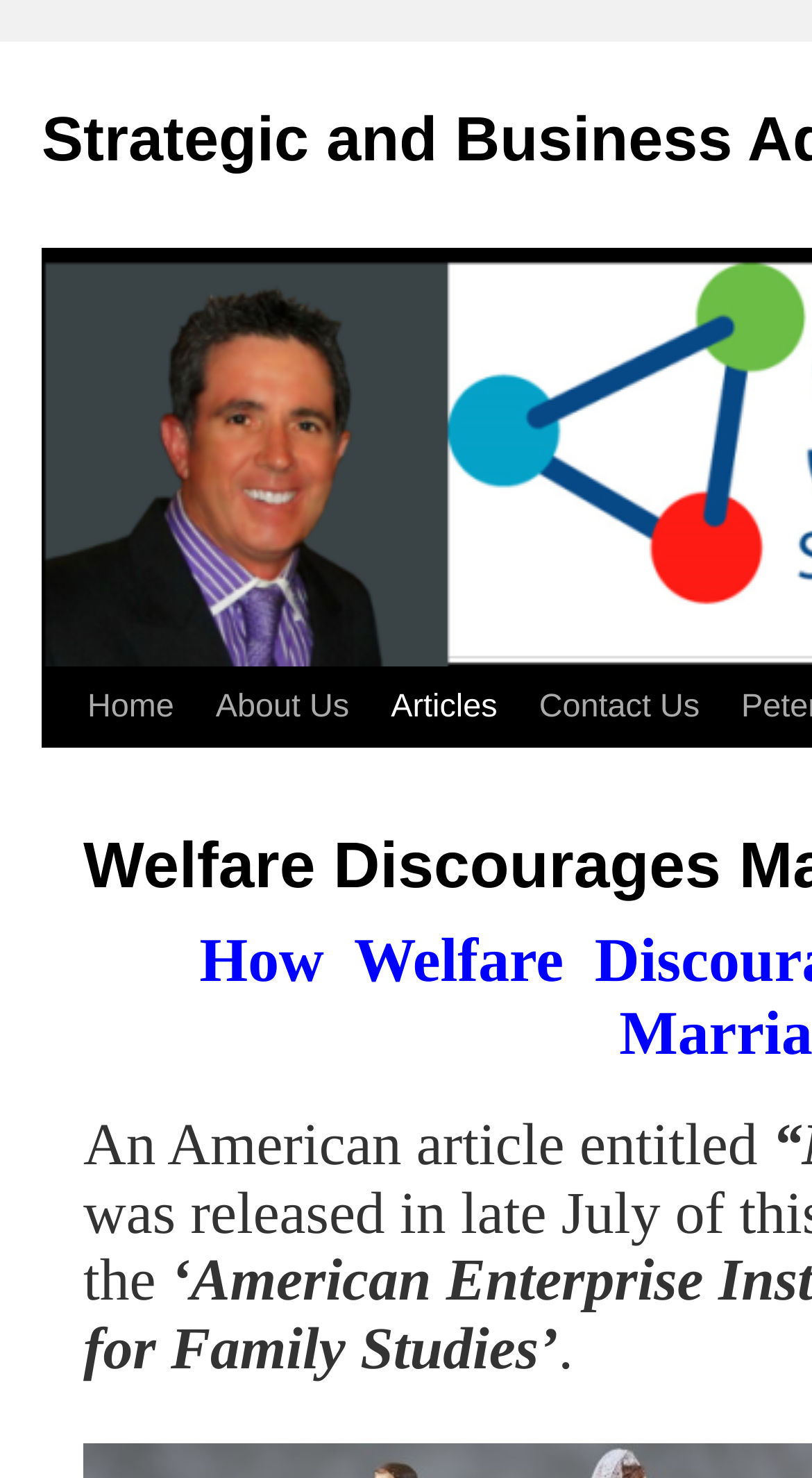Write a detailed summary of the webpage, including text, images, and layout.

The webpage is about "Welfare & Marriage | Strategic and Business Advisory Services". At the top left, there is a "Skip to content" link, followed by a navigation menu with links to "Home", "About Us", "Articles", and "Contact Us" from left to right. 

Below the navigation menu, there is a paragraph of text that starts with "An American article entitled", which takes up most of the width of the page. The text is followed by a period at the bottom right of the paragraph.